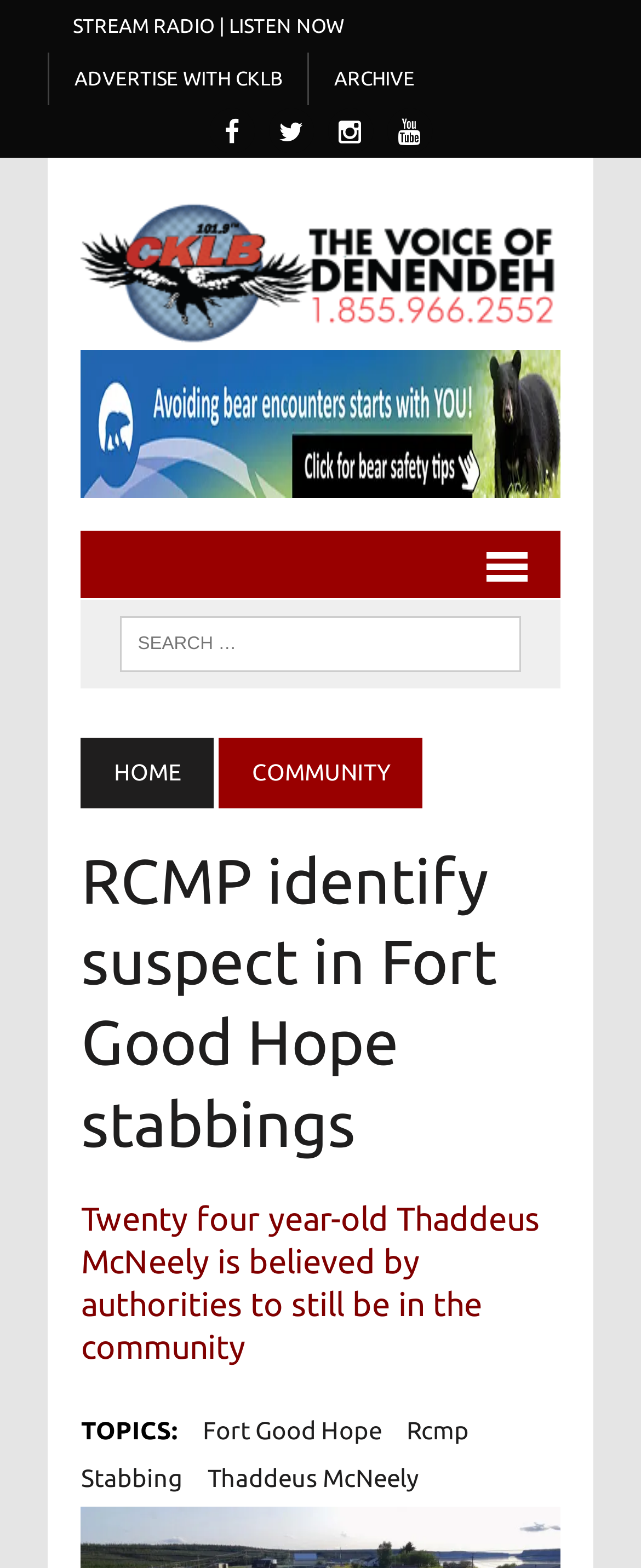What is the name of the suspect in the stabbing?
Refer to the image and provide a one-word or short phrase answer.

Thaddeus McNeely